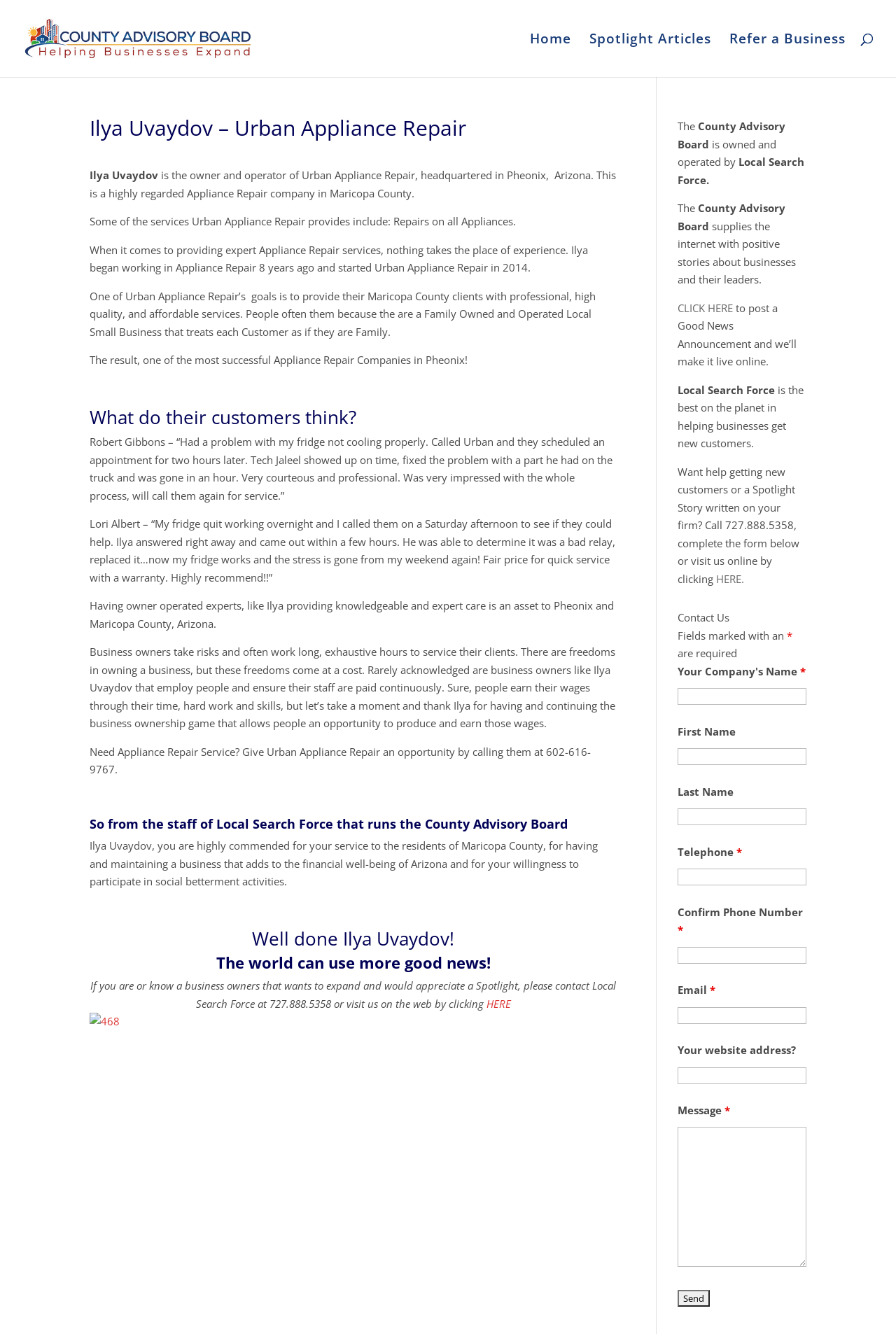Locate the bounding box coordinates of the element to click to perform the following action: 'Get in touch with Ms.Toshila Chang'. The coordinates should be given as four float values between 0 and 1, in the form of [left, top, right, bottom].

None